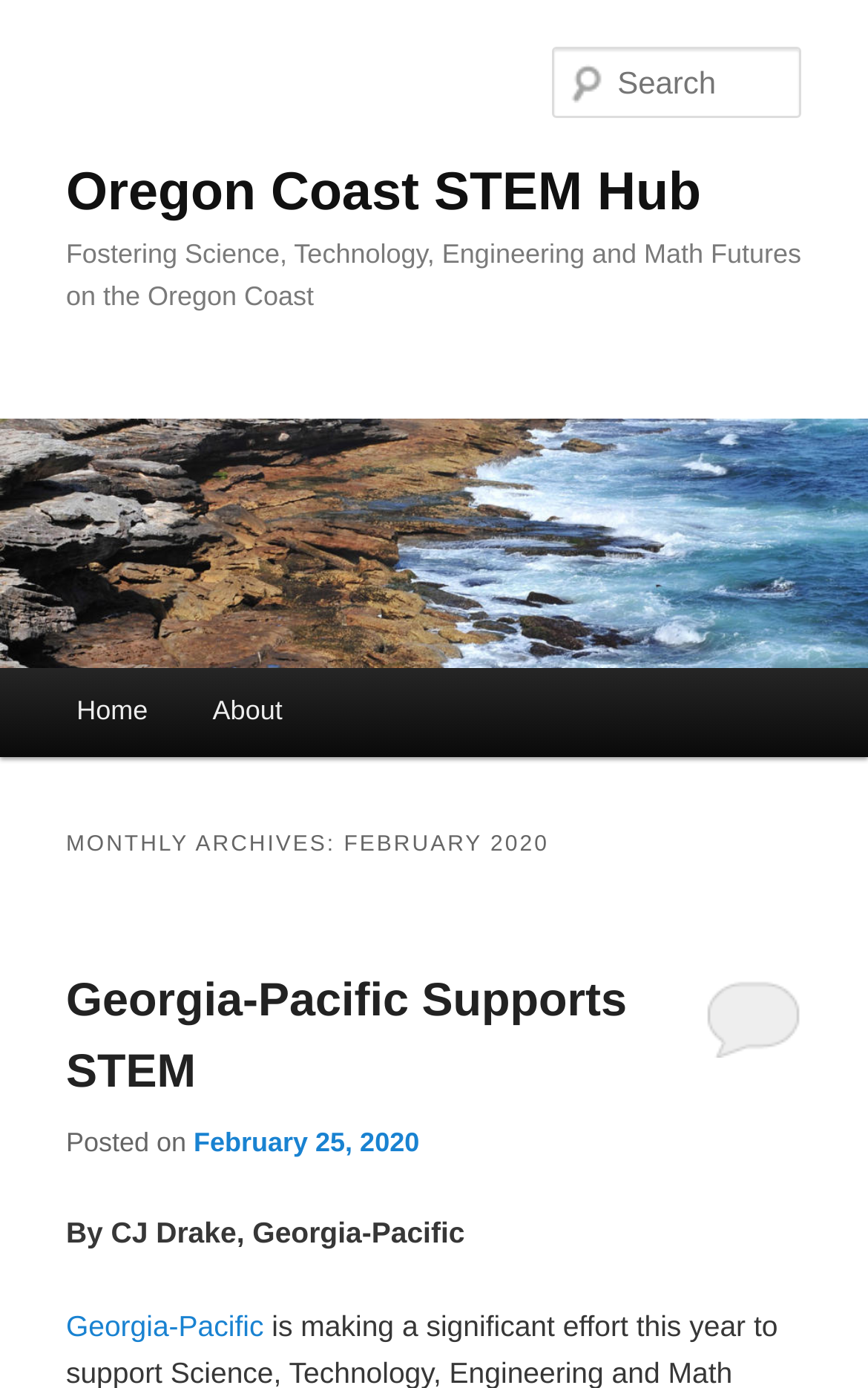What is the purpose of the textbox?
Use the screenshot to answer the question with a single word or phrase.

Search